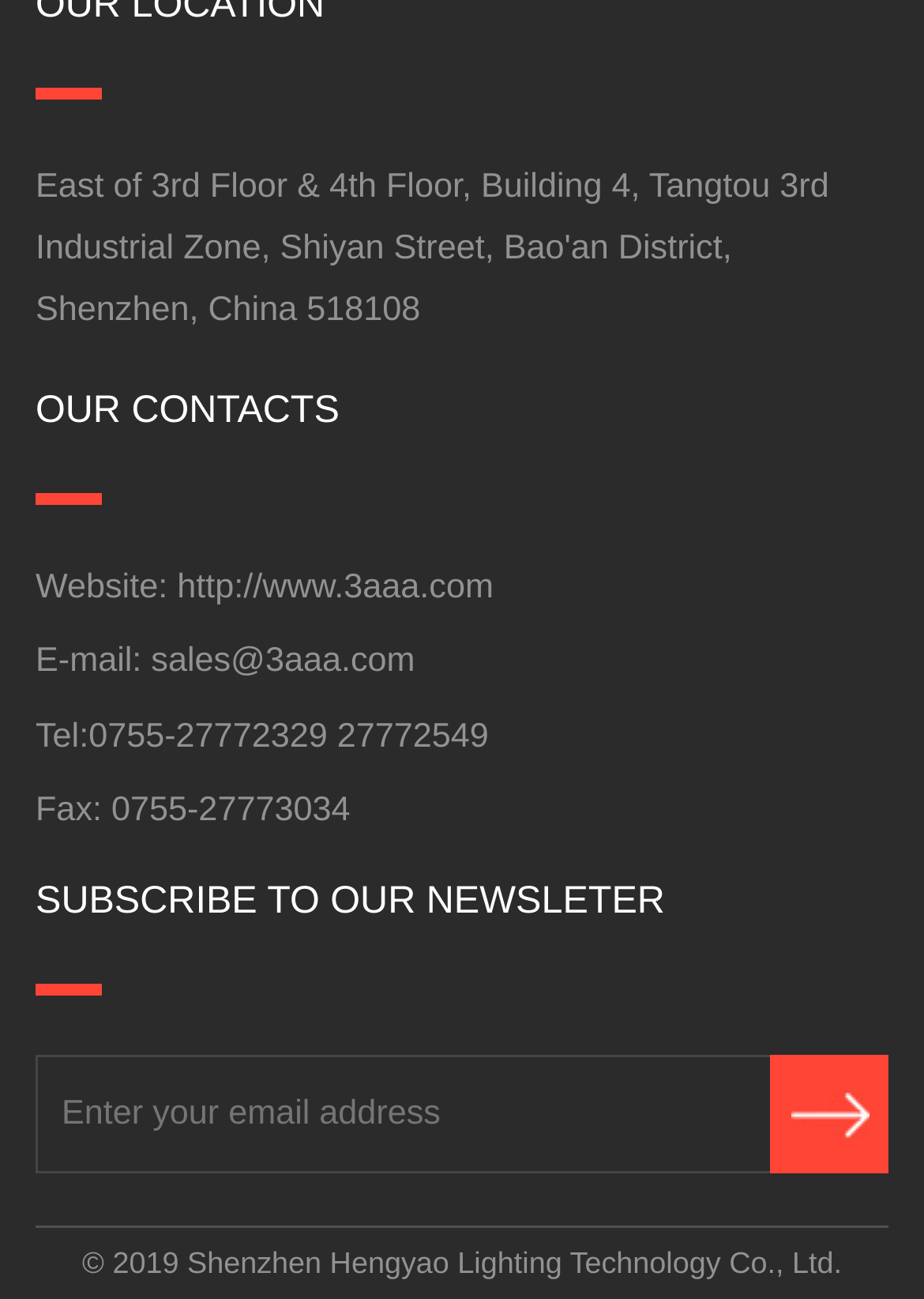Determine the bounding box of the UI component based on this description: "name="attr_18" placeholder="Enter your email address"". The bounding box coordinates should be four float values between 0 and 1, i.e., [left, top, right, bottom].

[0.038, 0.813, 0.962, 0.904]